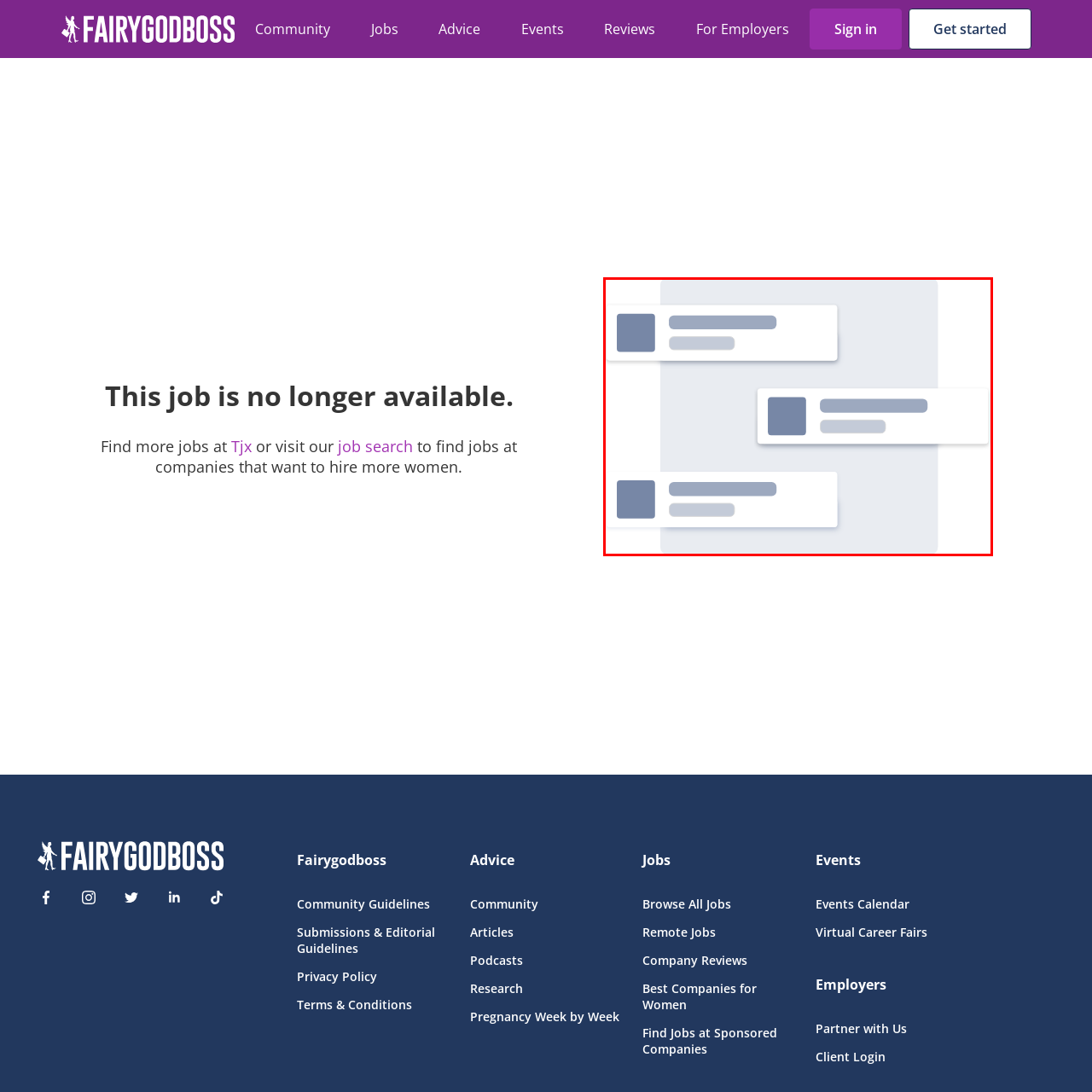Focus on the image enclosed by the red outline and give a short answer: What is the focus of the digital platform?

Community interaction and exchange of ideas